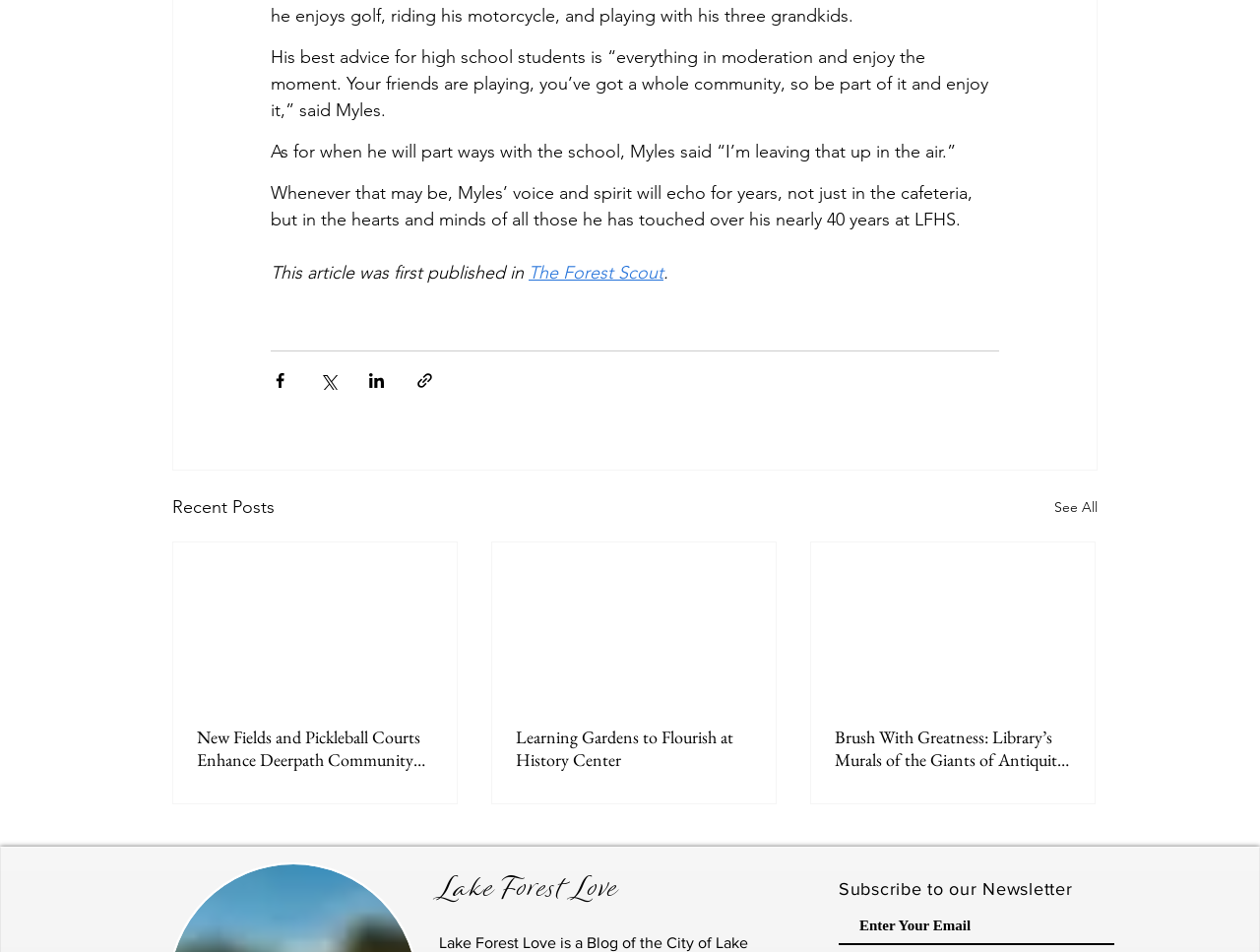Please answer the following question using a single word or phrase: 
How many recent posts are displayed?

3